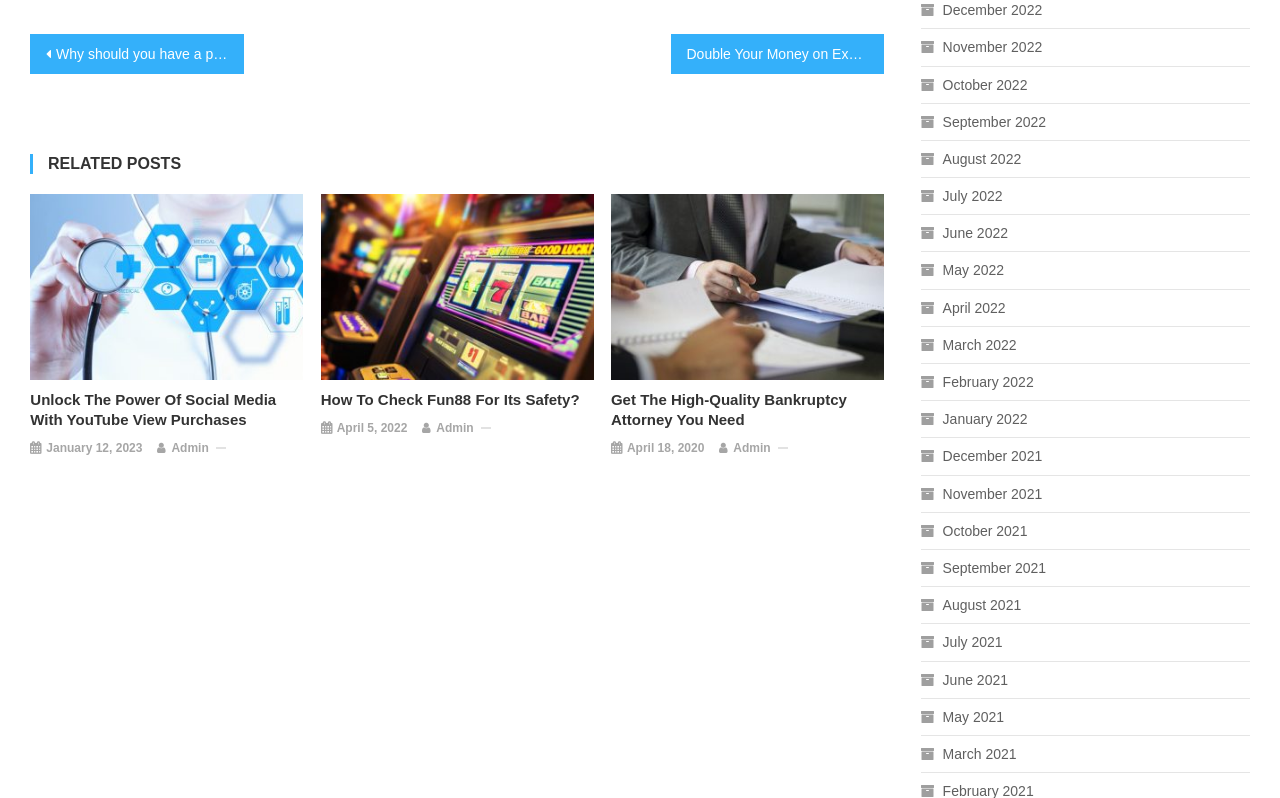Determine the bounding box coordinates of the region to click in order to accomplish the following instruction: "View post about photo booth for social sharing". Provide the coordinates as four float numbers between 0 and 1, specifically [left, top, right, bottom].

[0.023, 0.042, 0.19, 0.092]